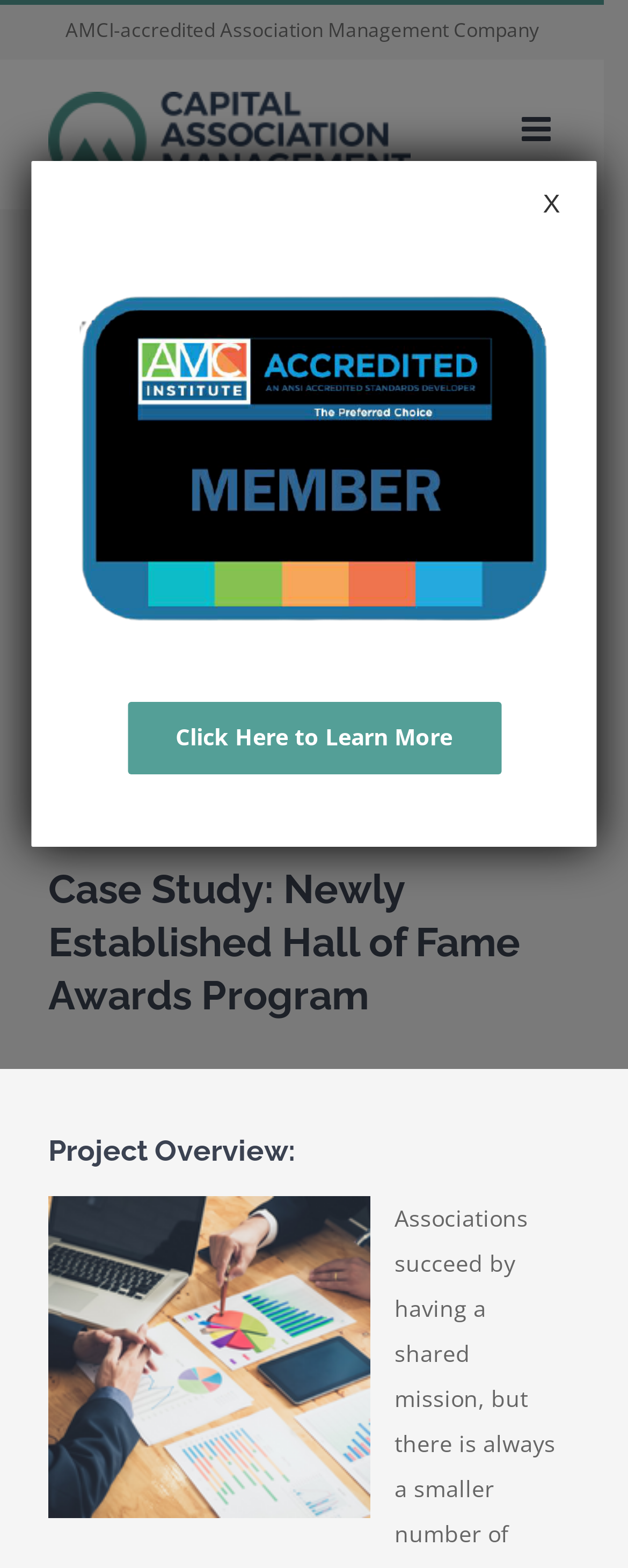Provide an in-depth caption for the elements present on the webpage.

The webpage appears to be a case study about a newly established Hall of Fame Awards Program. At the top left, there is a logo of Capital Management, accompanied by a text "AMCI-accredited Association Management Company". 

On the top right, there is a toggle button to open the mobile menu. Below the logo, there is a project image that takes up most of the width of the page, with a link to view a larger image. 

The main content of the page is divided into sections, with headings such as "Case Study: Newly Established Hall of Fame Awards Program" and "Project Overview:". The project overview section contains a brief description of the project, accompanied by another instance of the project image, which is smaller than the one above.

There is a modal dialog that pops up, which contains a call-to-action button "Click Here to Learn More" and a close button with an "X" icon. The dialog also has a link to go back to the top of the page at the bottom right.

Overall, the webpage has a simple and clean layout, with a focus on presenting the case study and its project overview.